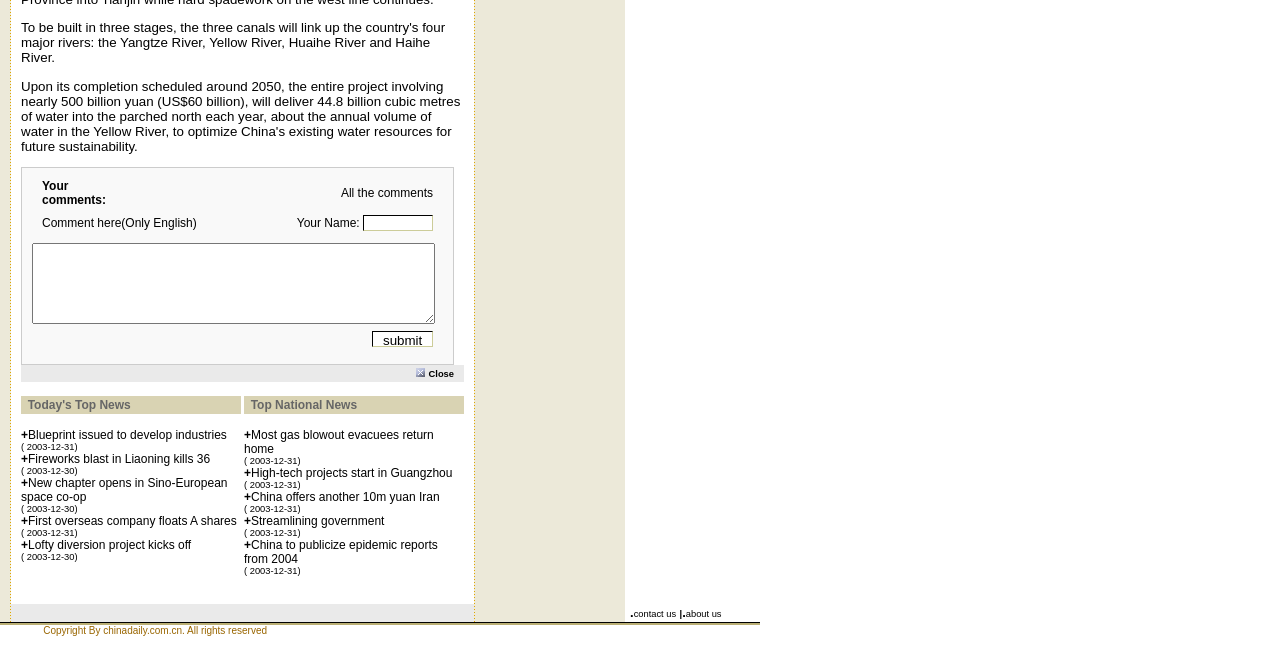Please identify the bounding box coordinates of the element I should click to complete this instruction: 'learn about Norwich University'. The coordinates should be given as four float numbers between 0 and 1, like this: [left, top, right, bottom].

None